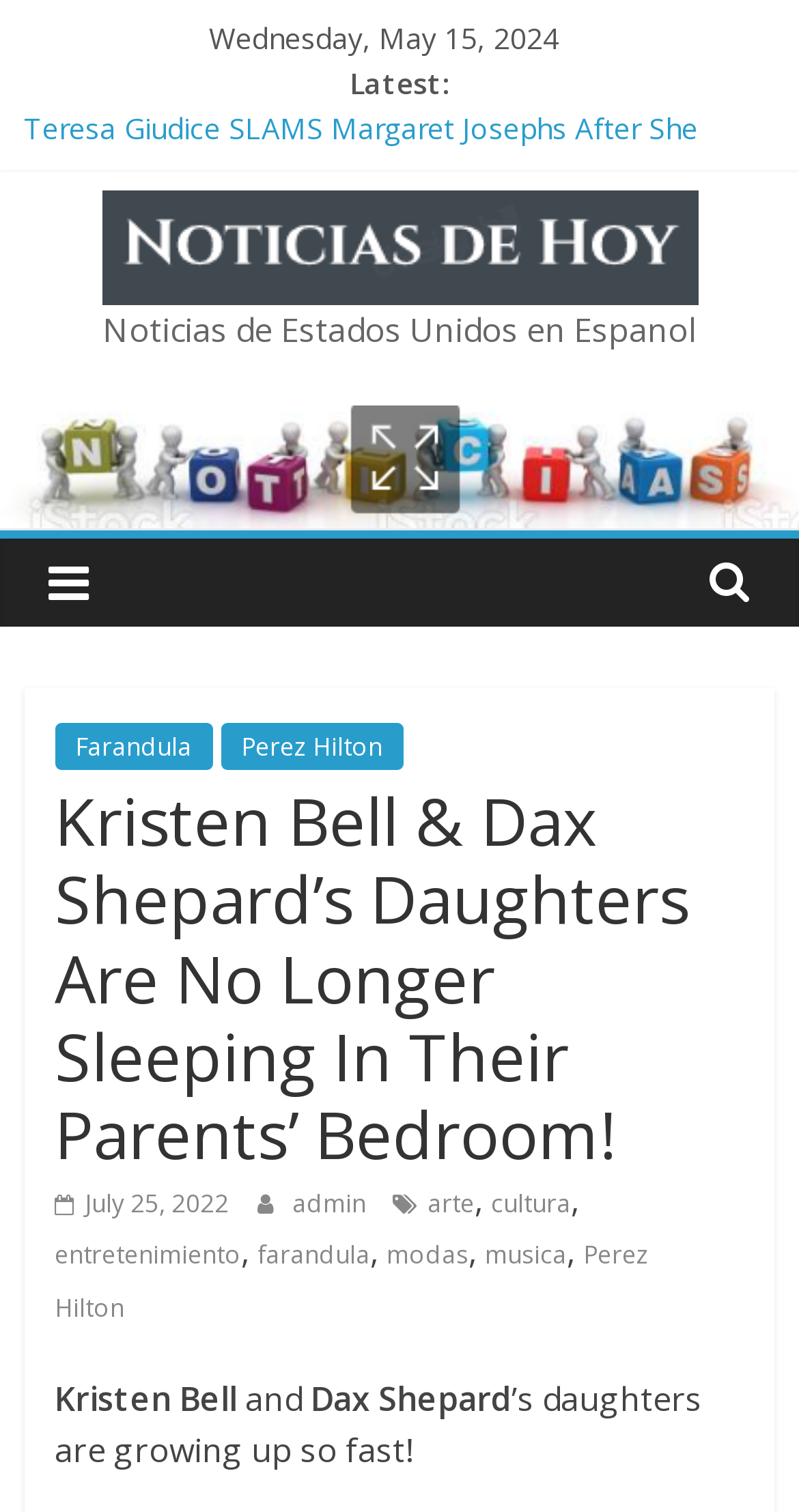Please give the bounding box coordinates of the area that should be clicked to fulfill the following instruction: "Read the latest news". The coordinates should be in the format of four float numbers from 0 to 1, i.e., [left, top, right, bottom].

[0.437, 0.043, 0.563, 0.068]